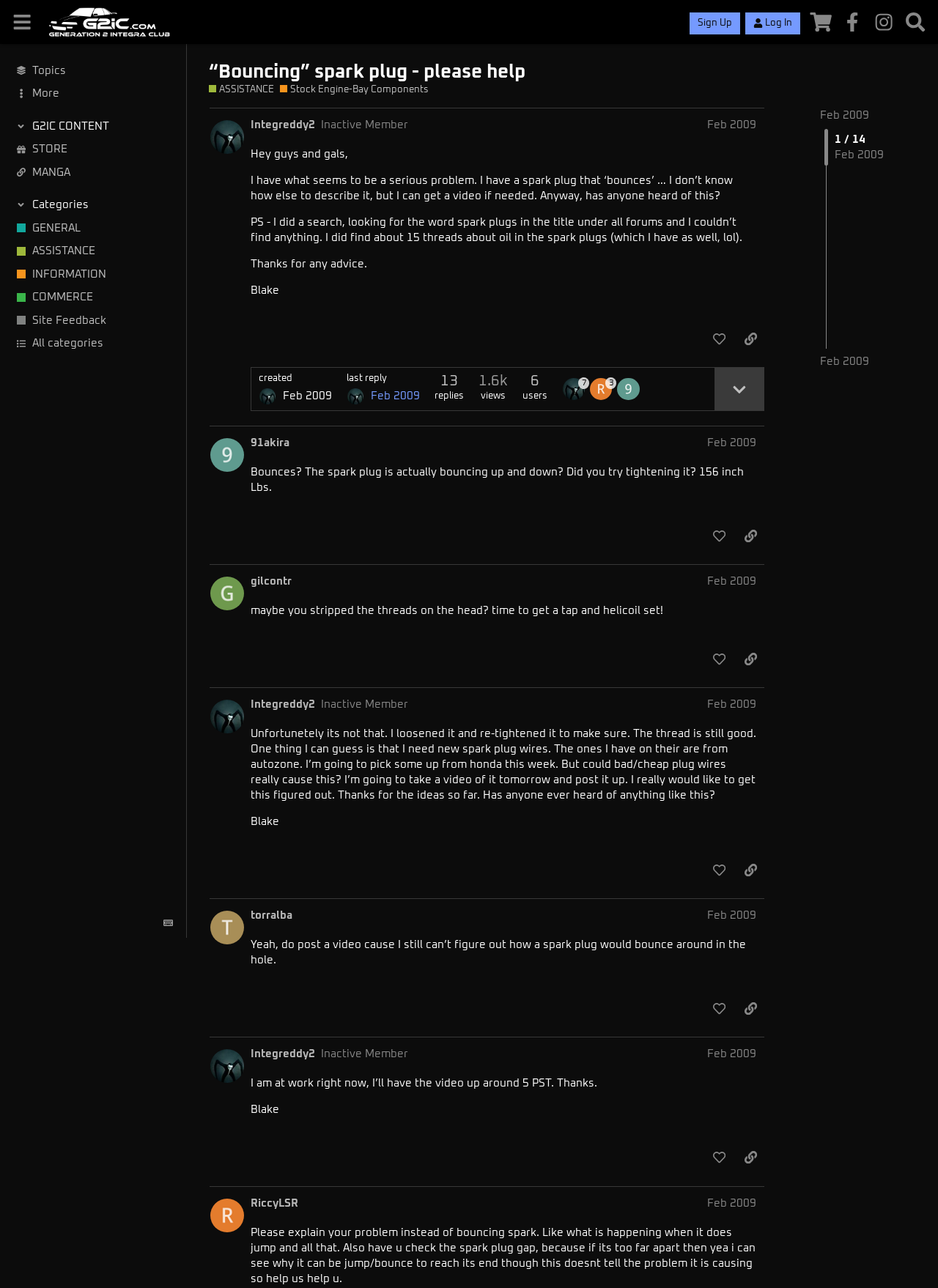Please specify the bounding box coordinates of the element that should be clicked to execute the given instruction: 'Click the 'like this post' button'. Ensure the coordinates are four float numbers between 0 and 1, expressed as [left, top, right, bottom].

[0.752, 0.254, 0.781, 0.274]